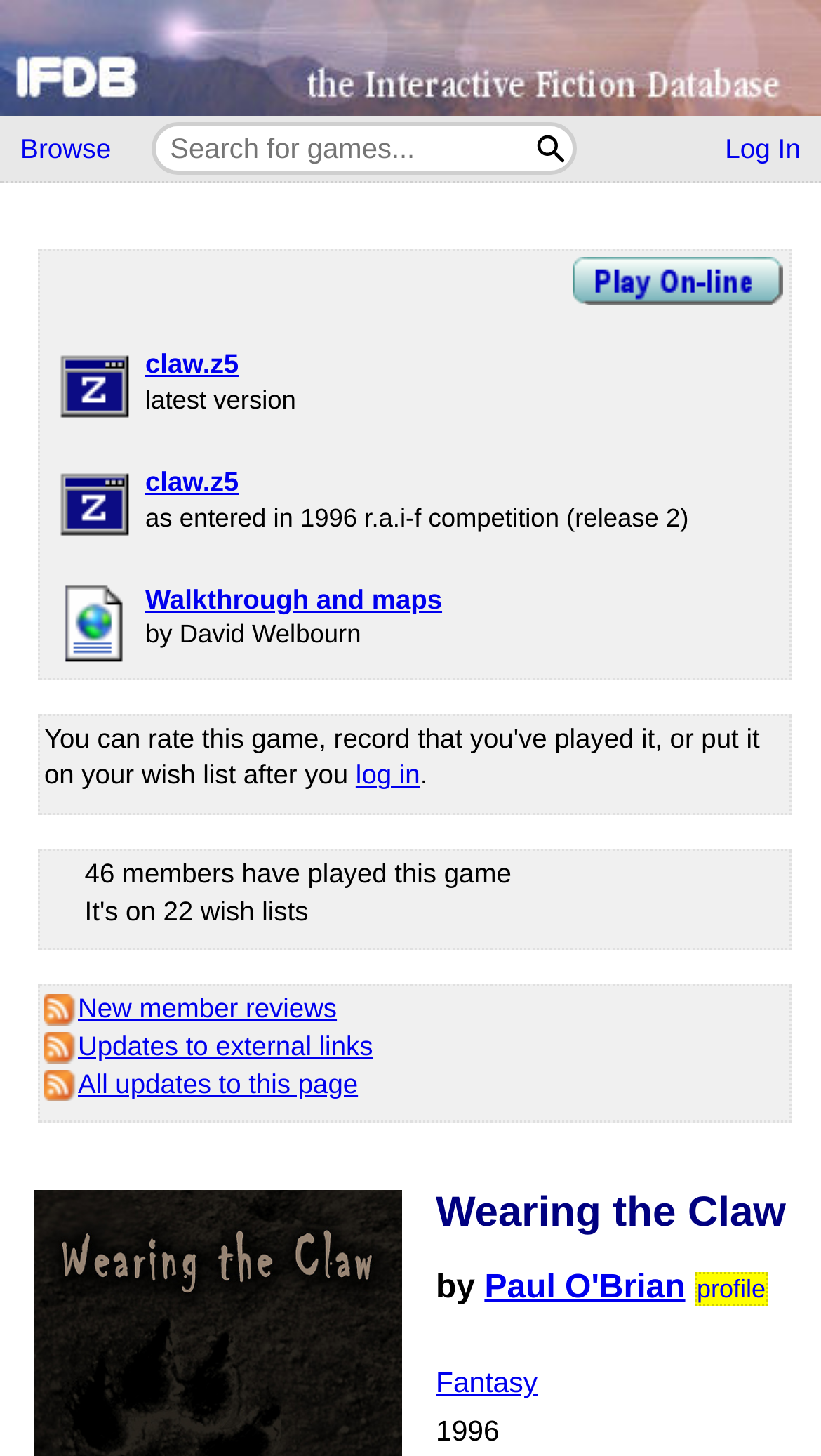Who wrote the walkthrough and maps for this game?
Please provide a single word or phrase as the answer based on the screenshot.

David Welbourn